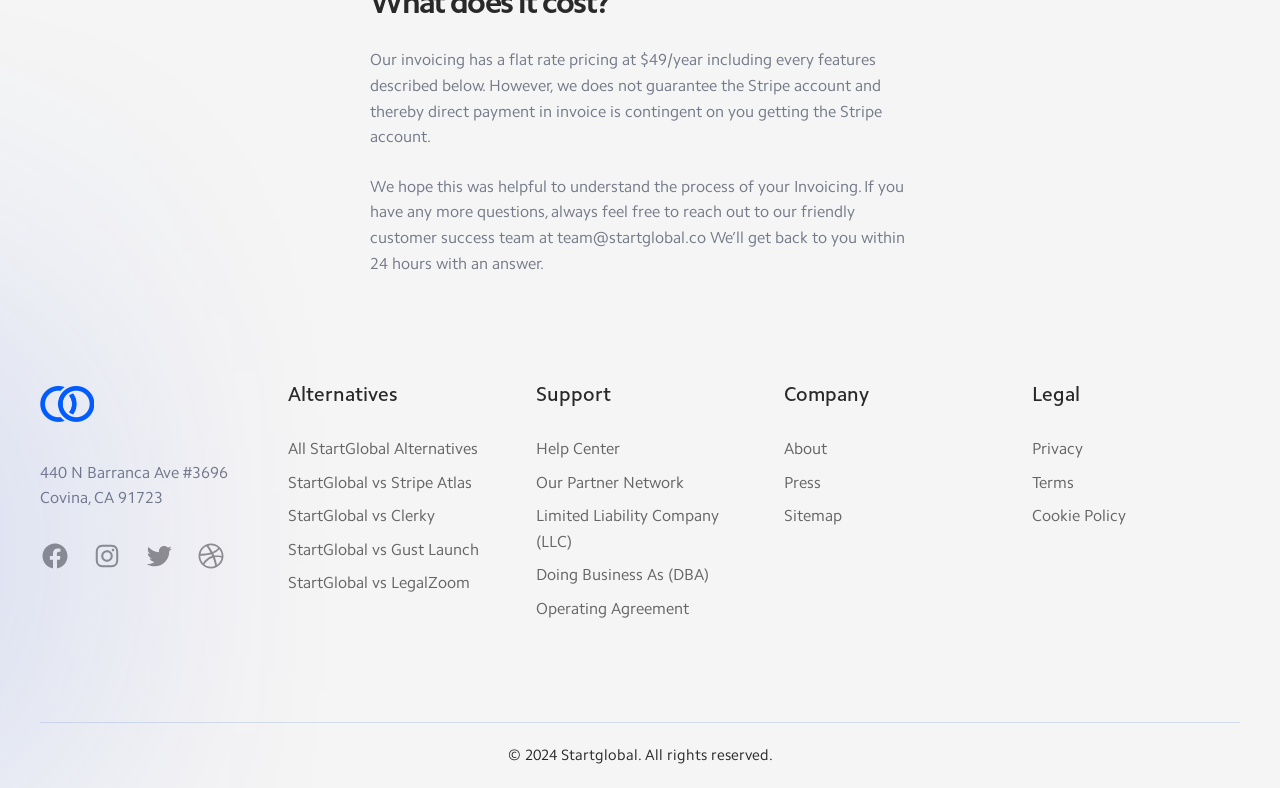Given the element description "StartGlobal vs Stripe Atlas" in the screenshot, predict the bounding box coordinates of that UI element.

[0.225, 0.6, 0.369, 0.624]